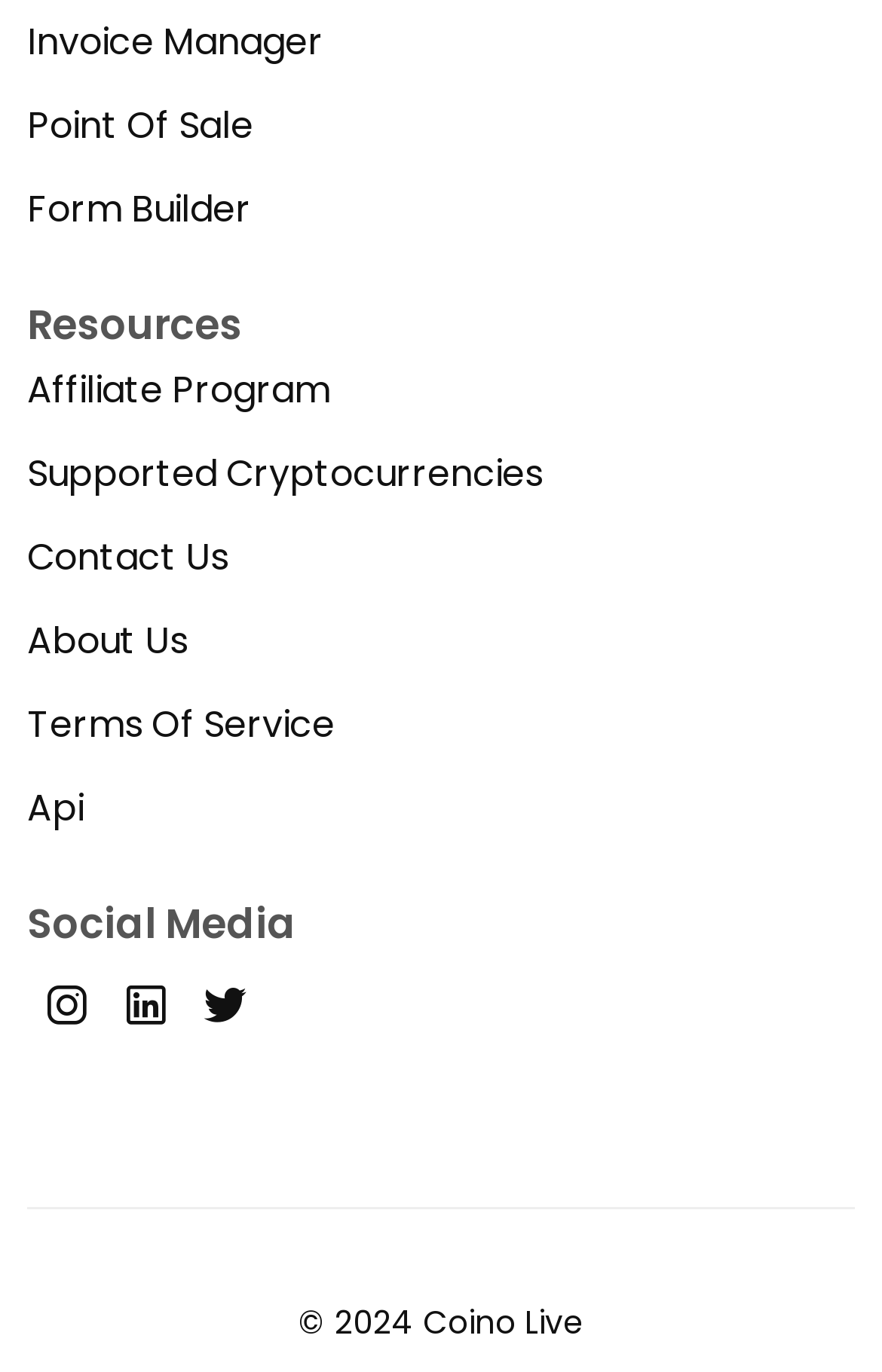Please identify the bounding box coordinates of the area that needs to be clicked to follow this instruction: "View Supported Cryptocurrencies".

[0.031, 0.326, 0.615, 0.364]